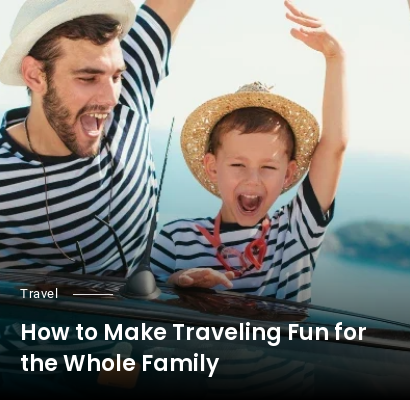Analyze the image and describe all the key elements you observe.

The image captures a joyful moment featuring a father and his son, both dressed in matching striped shirts and straw hats, celebrating aboard a boat. The father's exuberant expression and raised arms mirror the boy's excitement, as they embody the spirit of adventure and fun in family travel. In the background, the picturesque scenery adds to the lively atmosphere. This image aptly represents the theme of the accompanying article, "How to Make Traveling Fun for the Whole Family," providing inspiration for family-friendly travel activities. The design clearly indicates it belongs to a travel category, highlighting the joys of shared experiences while exploring new destinations.